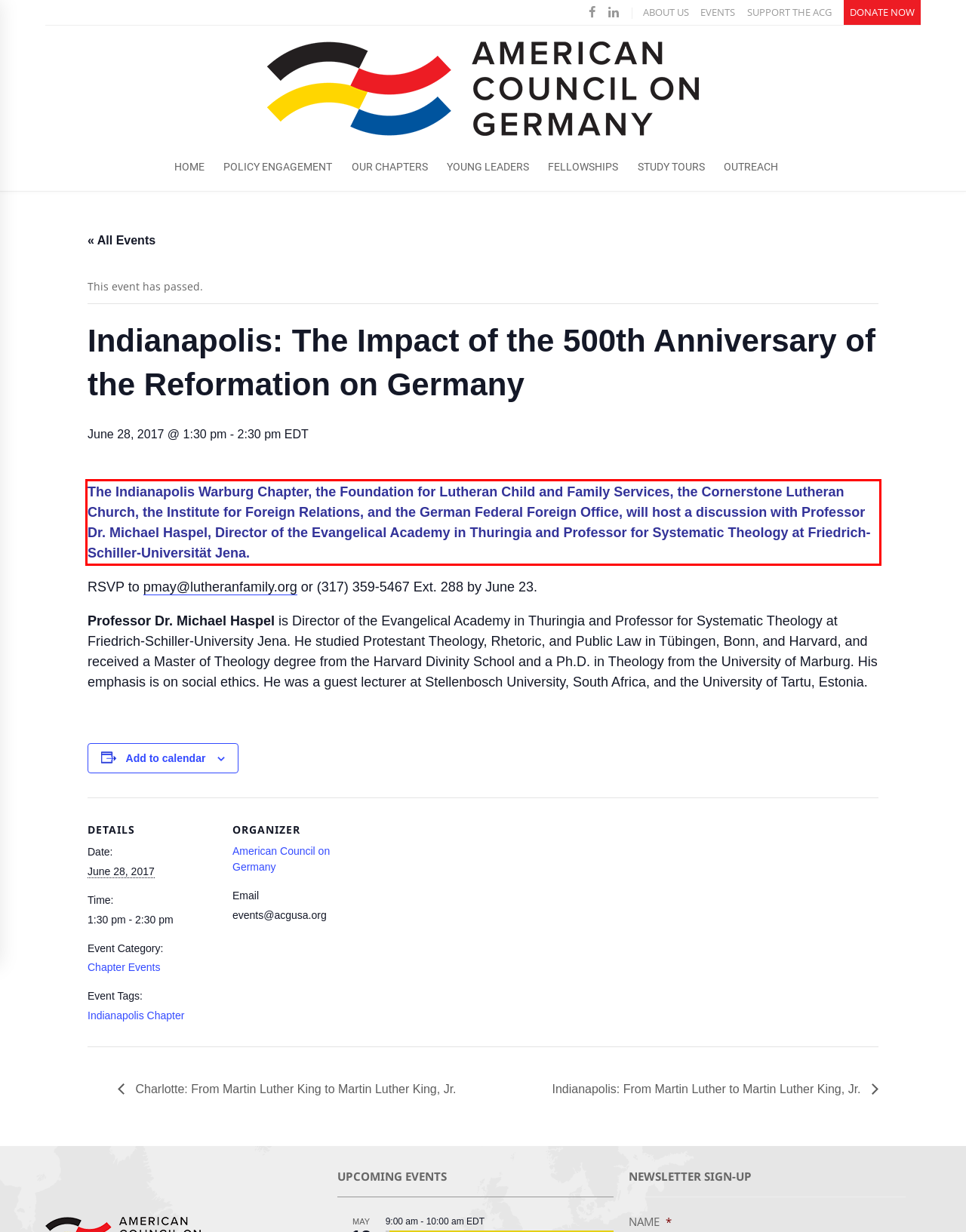Please look at the webpage screenshot and extract the text enclosed by the red bounding box.

The Indianapolis Warburg Chapter, the Foundation for Lutheran Child and Family Services, the Cornerstone Lutheran Church, the Institute for Foreign Relations, and the German Federal Foreign Office, will host a discussion with Professor Dr. Michael Haspel, Director of the Evangelical Academy in Thuringia and Professor for Systematic Theology at Friedrich-Schiller-Universität Jena.